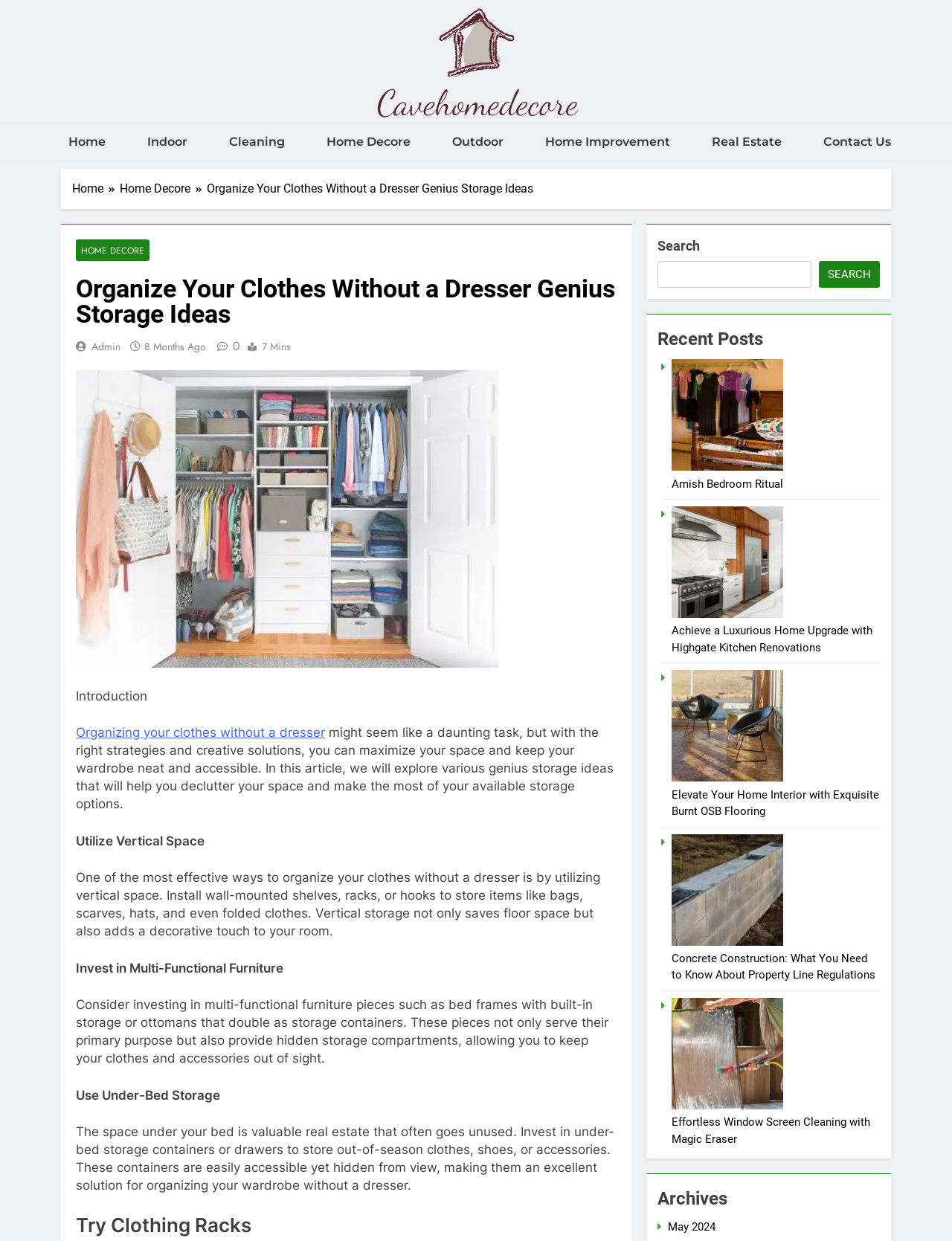What is the main topic of this webpage?
Please provide a comprehensive answer based on the contents of the image.

Based on the webpage content, it appears that the main topic is about organizing clothes without a dresser, providing various storage ideas and solutions to maximize space and keep the wardrobe neat and accessible.